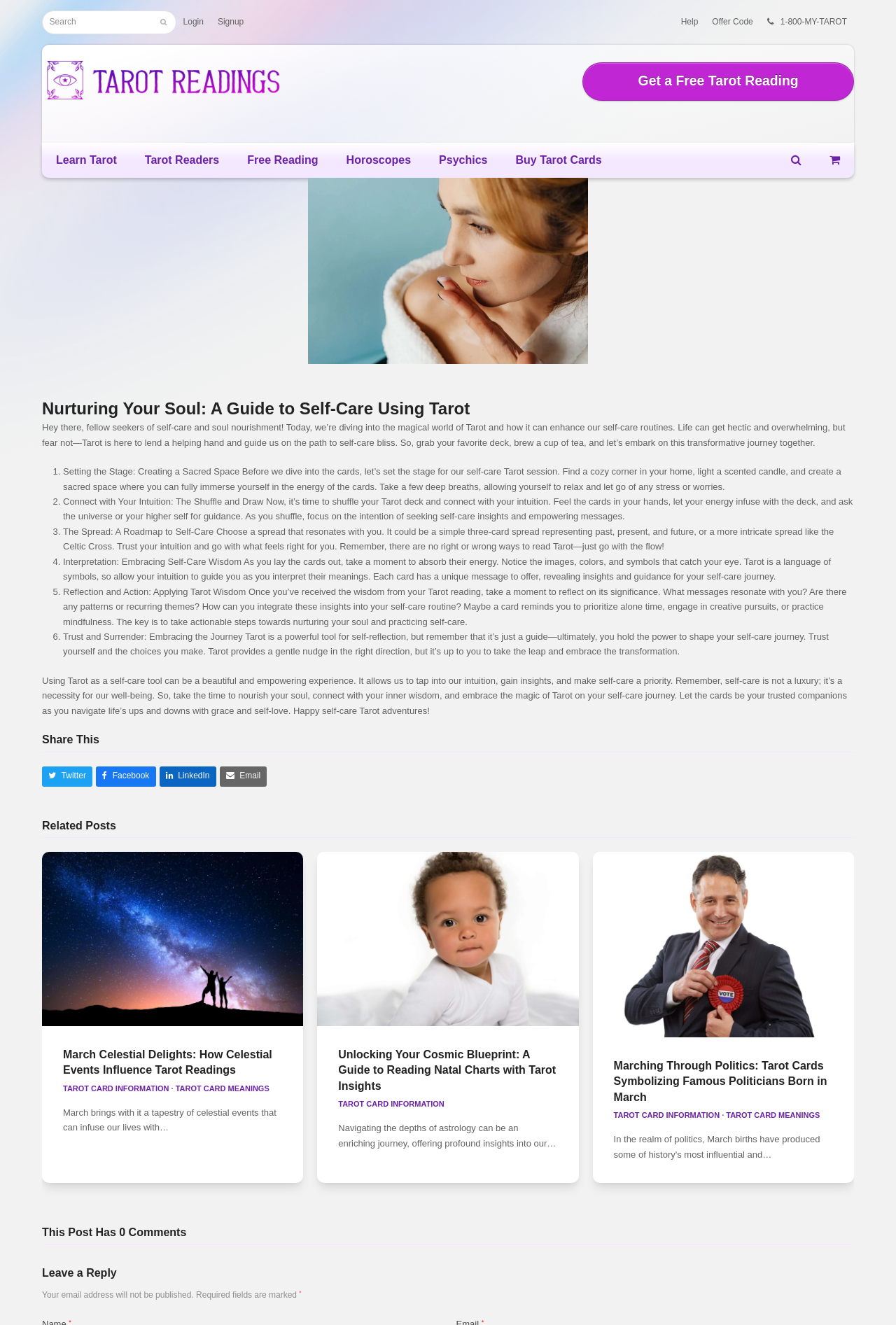Please analyze the image and provide a thorough answer to the question:
What is the last step in the self-care Tarot process?

I read through the article and found the last step mentioned in the text, which is 'Trust and Surrender: Embracing the Journey'. This is the 6th step in the self-care Tarot process.